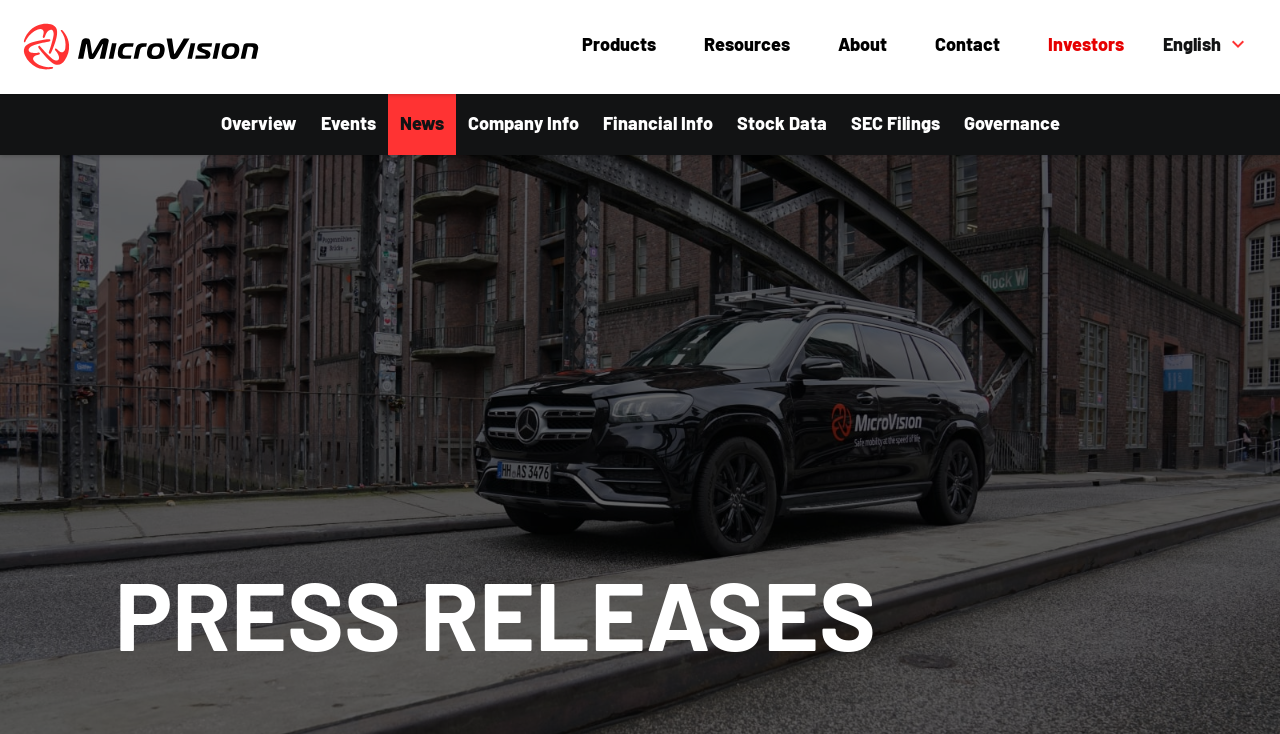Locate the bounding box coordinates of the element to click to perform the following action: 'go to Products'. The coordinates should be given as four float values between 0 and 1, in the form of [left, top, right, bottom].

[0.436, 0.046, 0.531, 0.118]